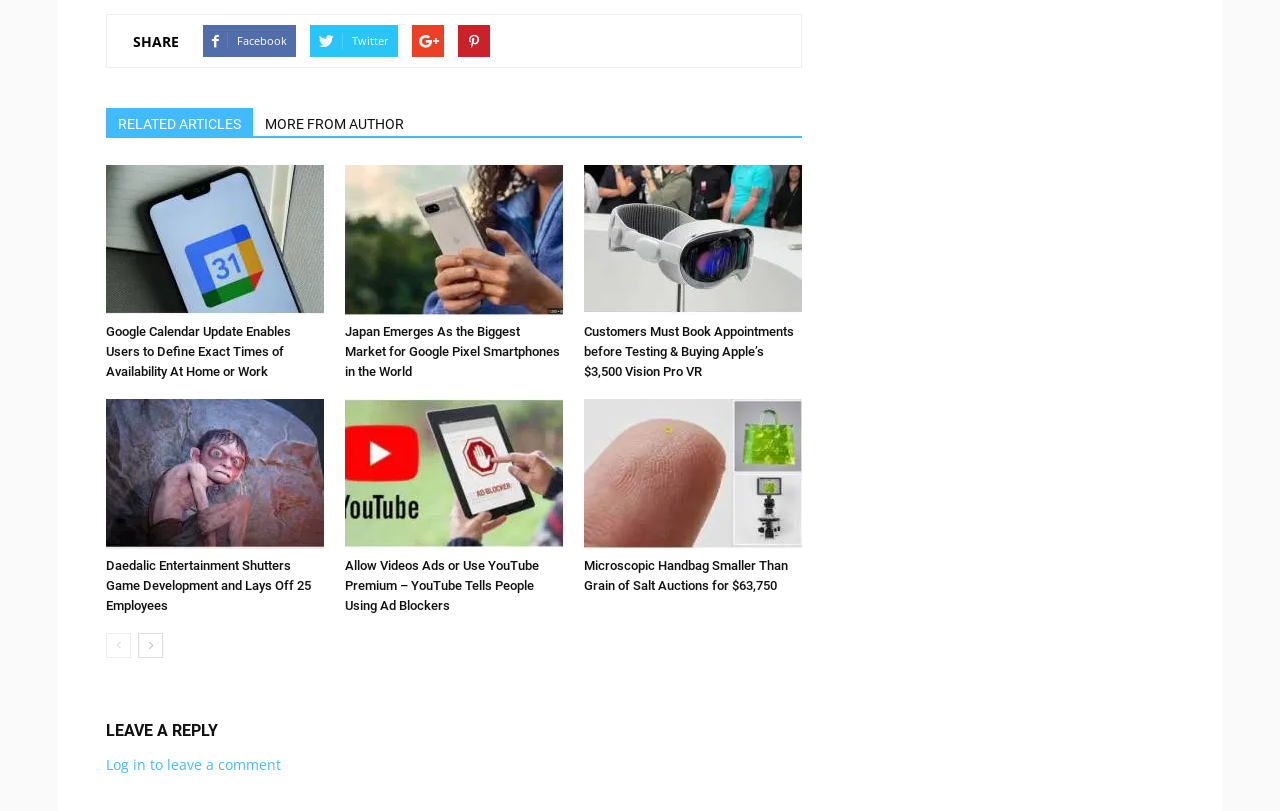What type of content is displayed on this webpage?
Examine the screenshot and reply with a single word or phrase.

News articles